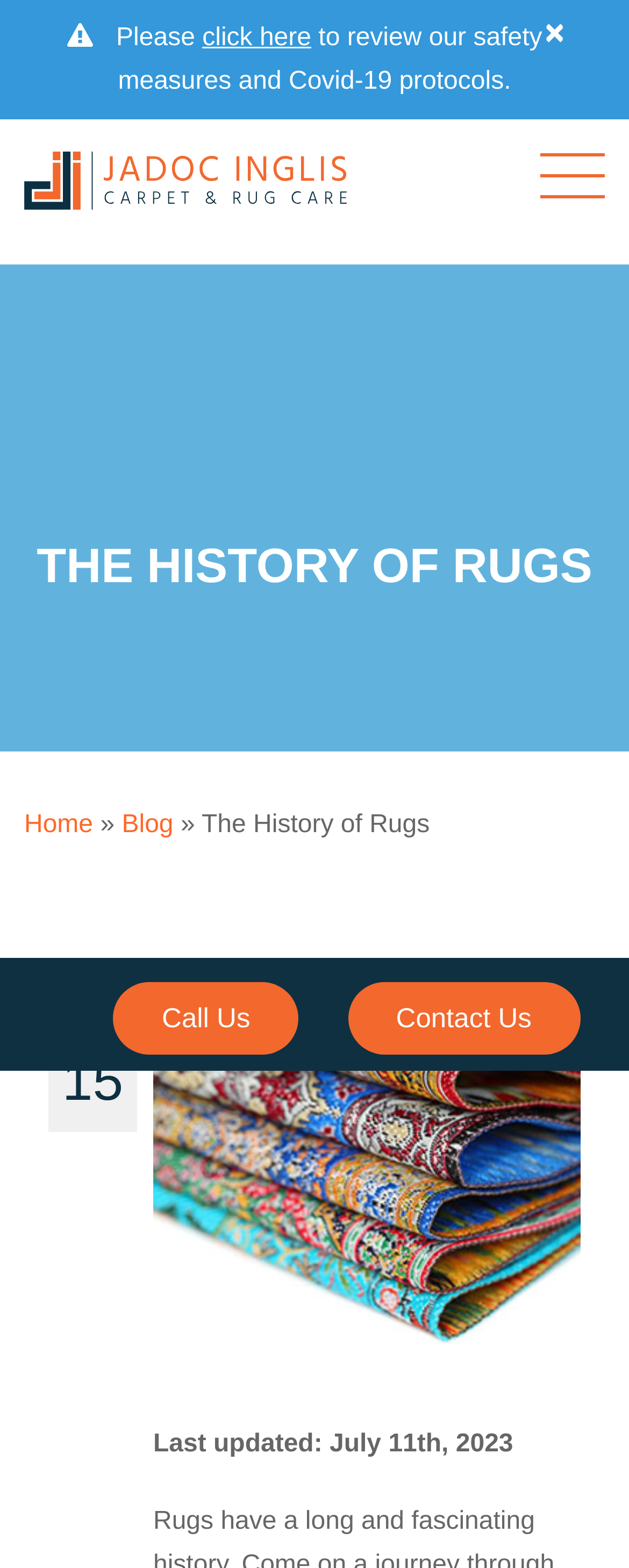Determine the bounding box of the UI component based on this description: "click here". The bounding box coordinates should be four float values between 0 and 1, i.e., [left, top, right, bottom].

[0.322, 0.01, 0.495, 0.038]